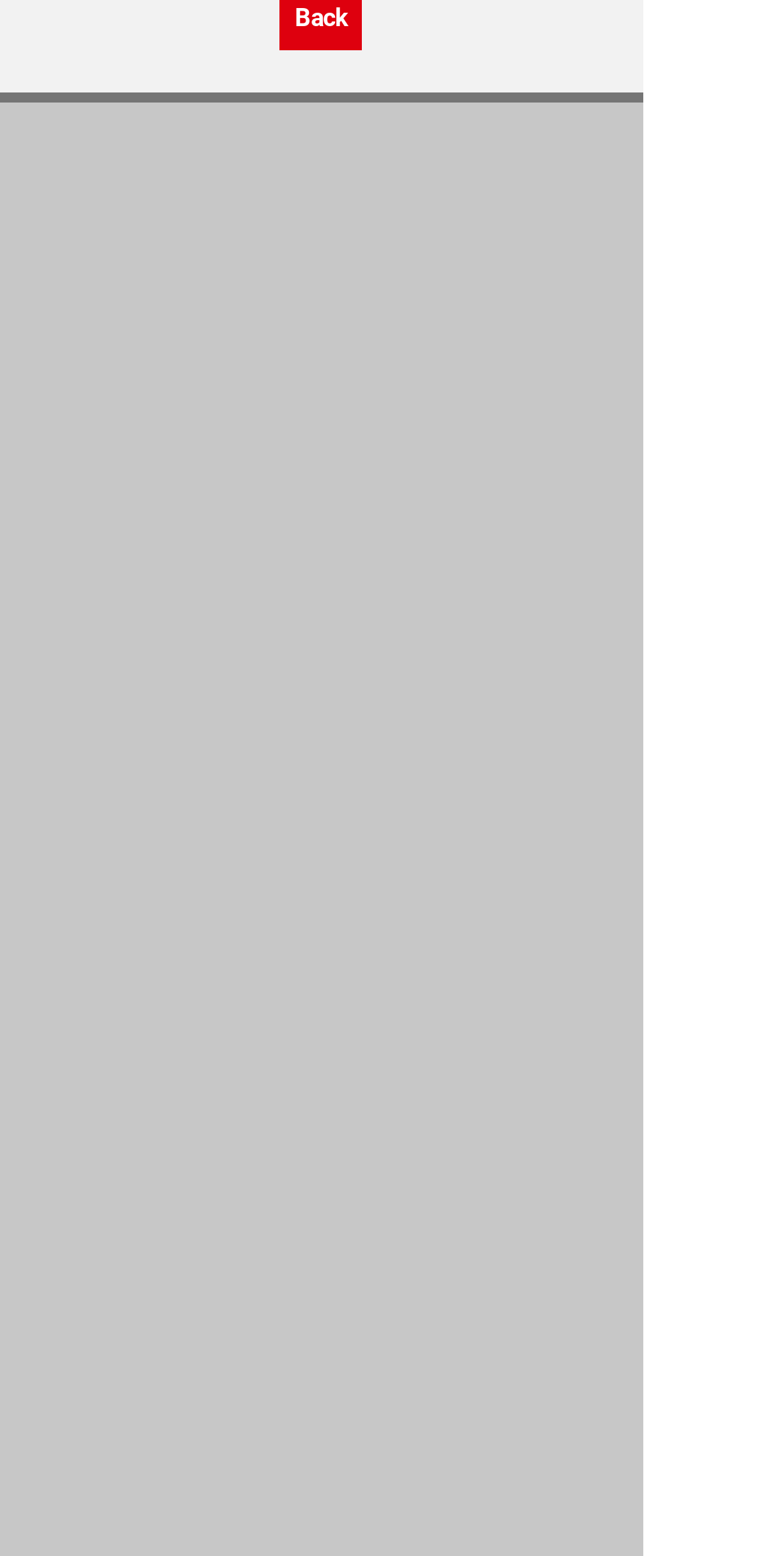Provide a brief response in the form of a single word or phrase:
What is the company's VAT registration number?

887334972